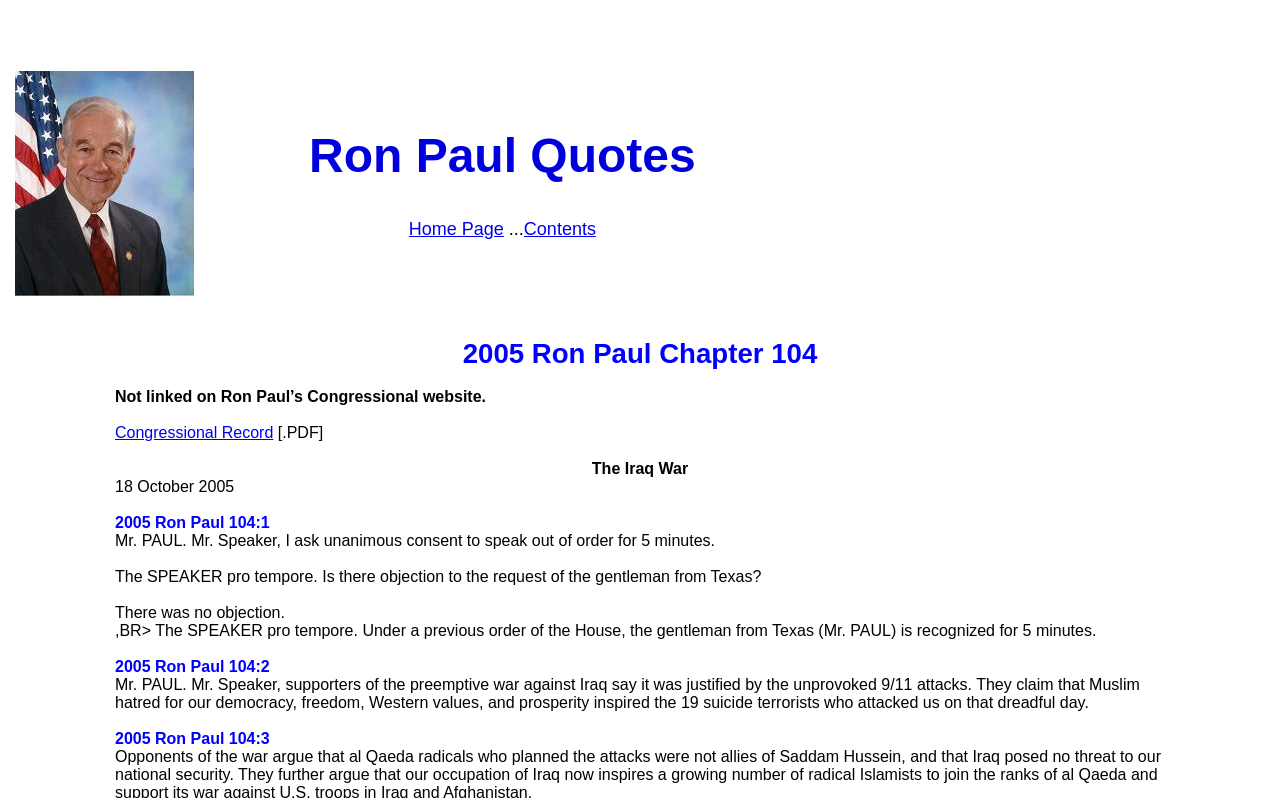Use a single word or phrase to answer this question: 
What is the date of the Congressional Record mentioned?

18 October 2005